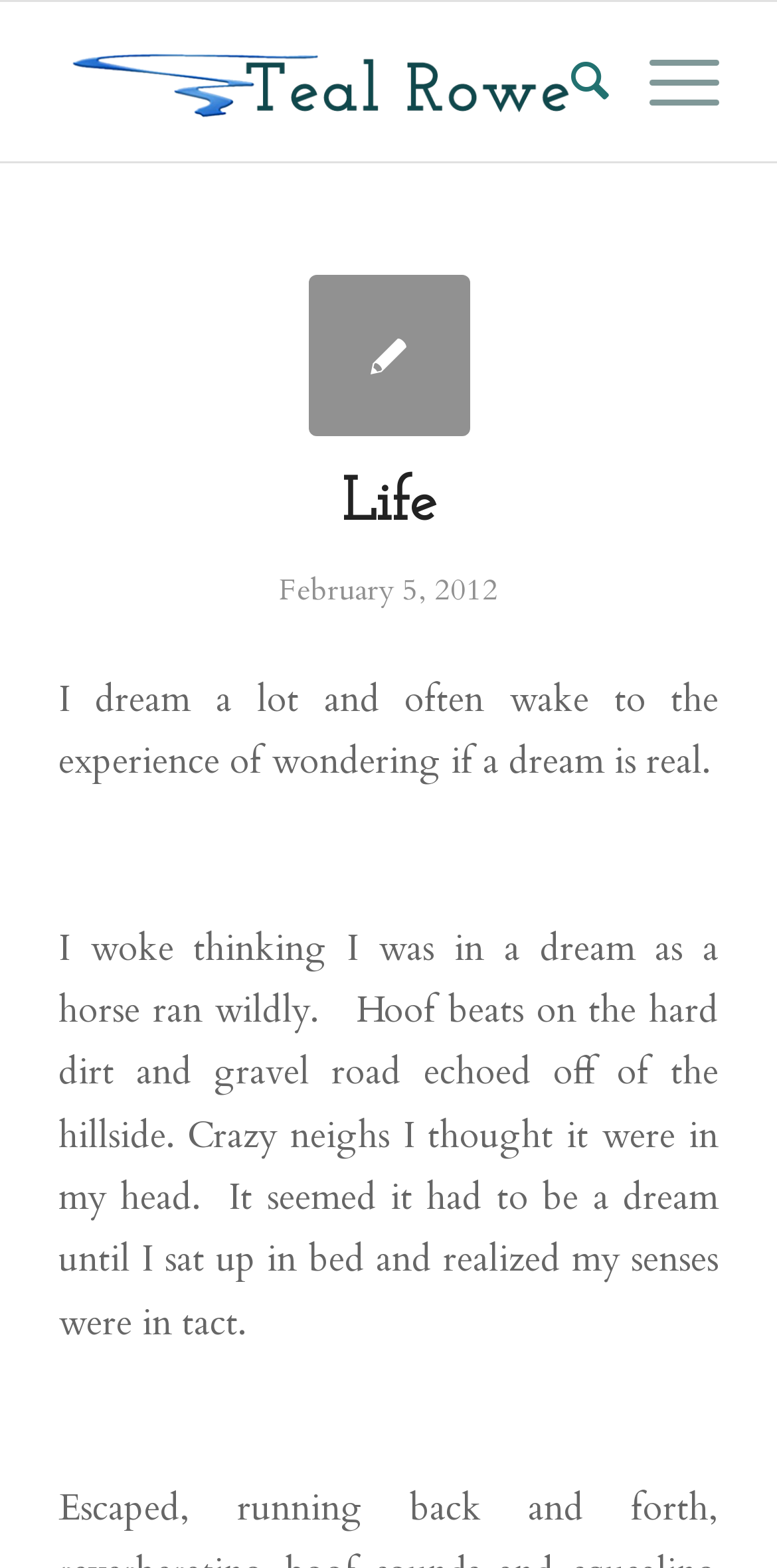Predict the bounding box of the UI element that fits this description: "Search".

[0.684, 0.001, 0.784, 0.103]